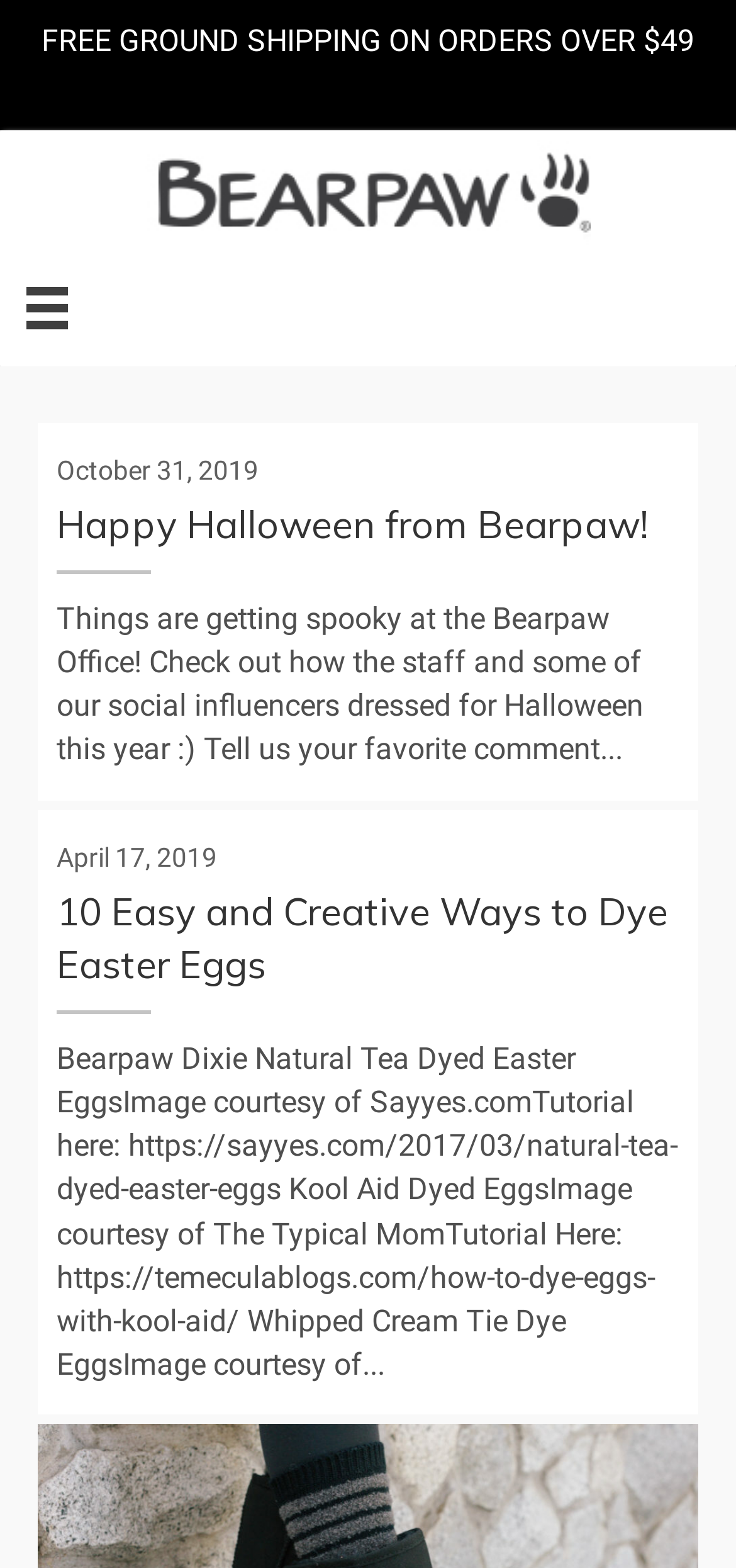Please provide a one-word or phrase answer to the question: 
What is the brand name of the website?

Bearpaw